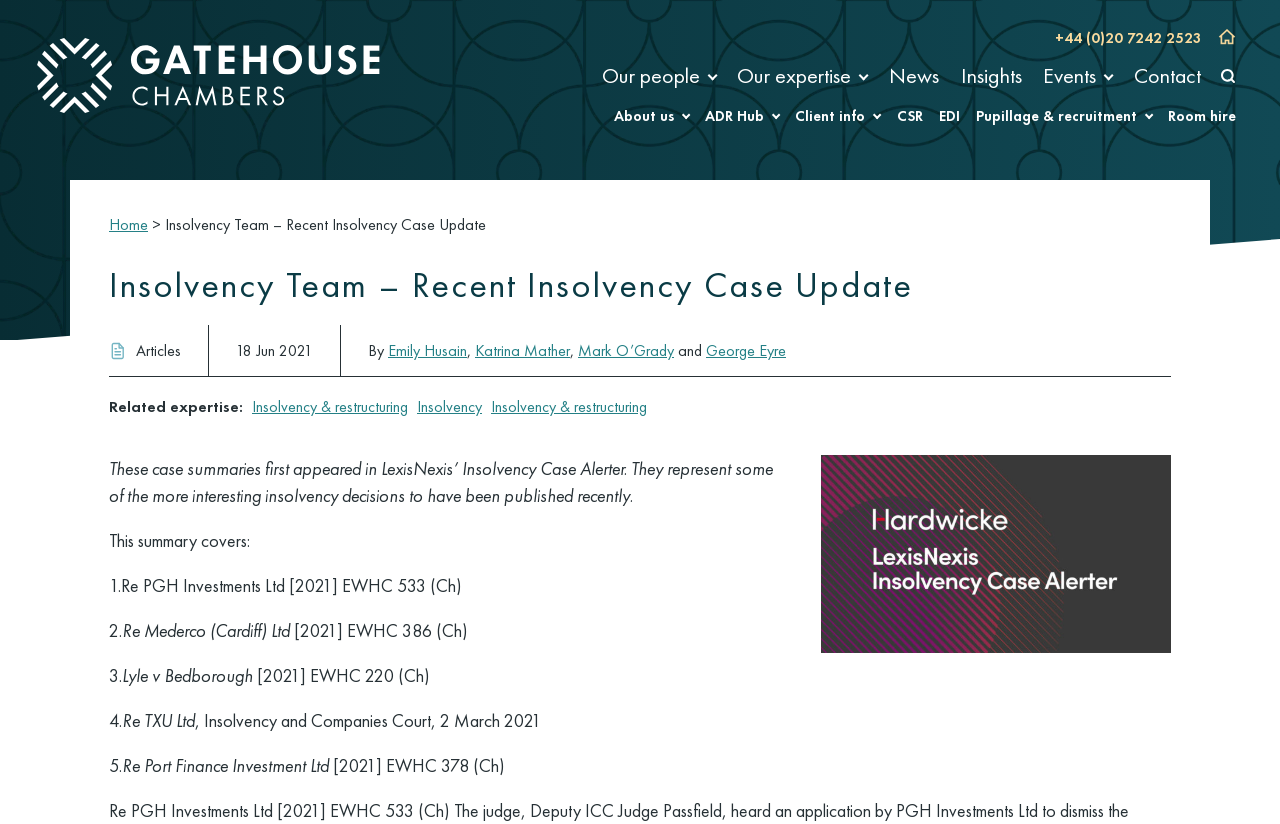Locate the bounding box coordinates of the item that should be clicked to fulfill the instruction: "view admin's profile".

None